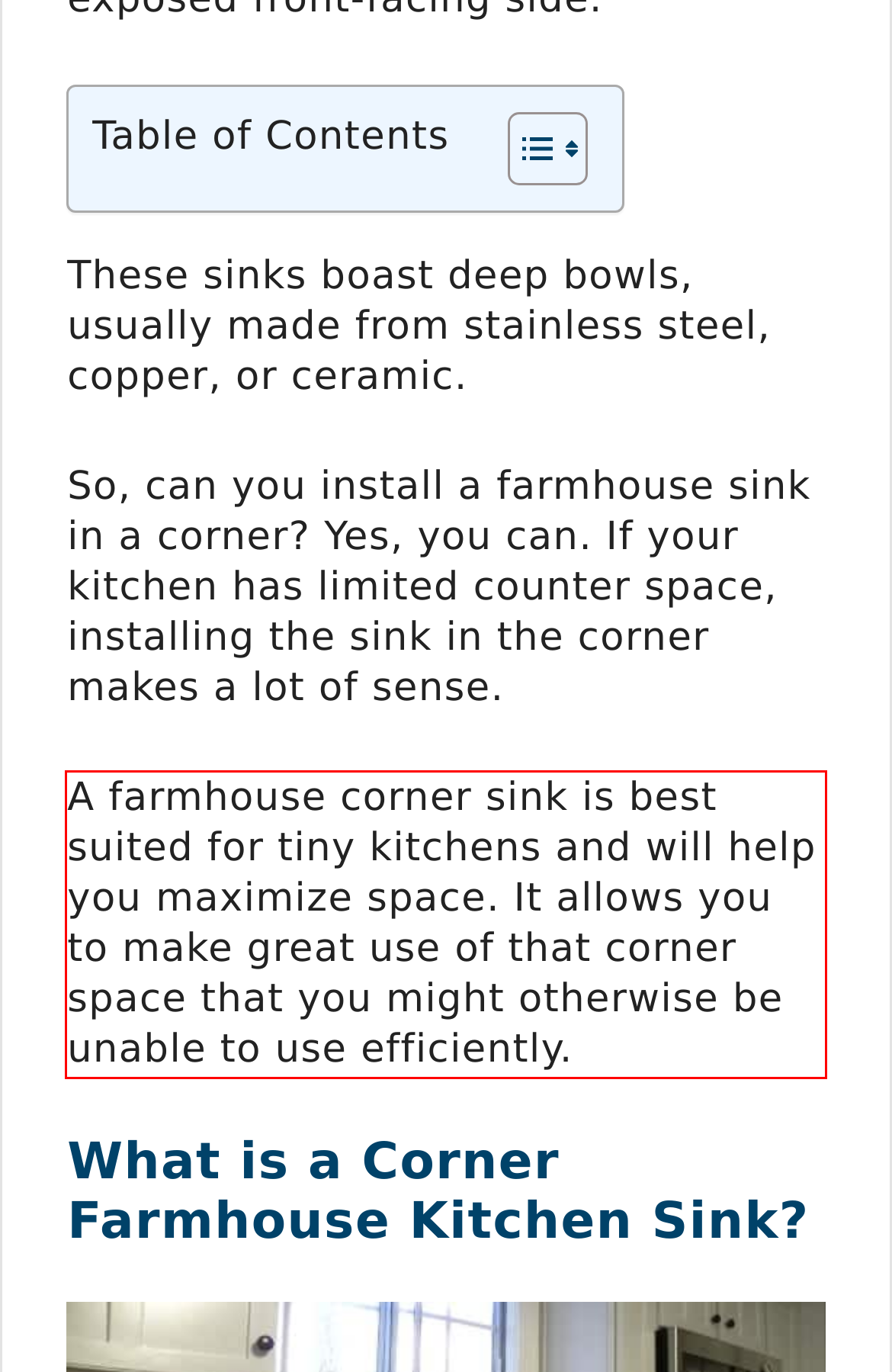Given a screenshot of a webpage, locate the red bounding box and extract the text it encloses.

A farmhouse corner sink is best suited for tiny kitchens and will help you maximize space. It allows you to make great use of that corner space that you might otherwise be unable to use efficiently.